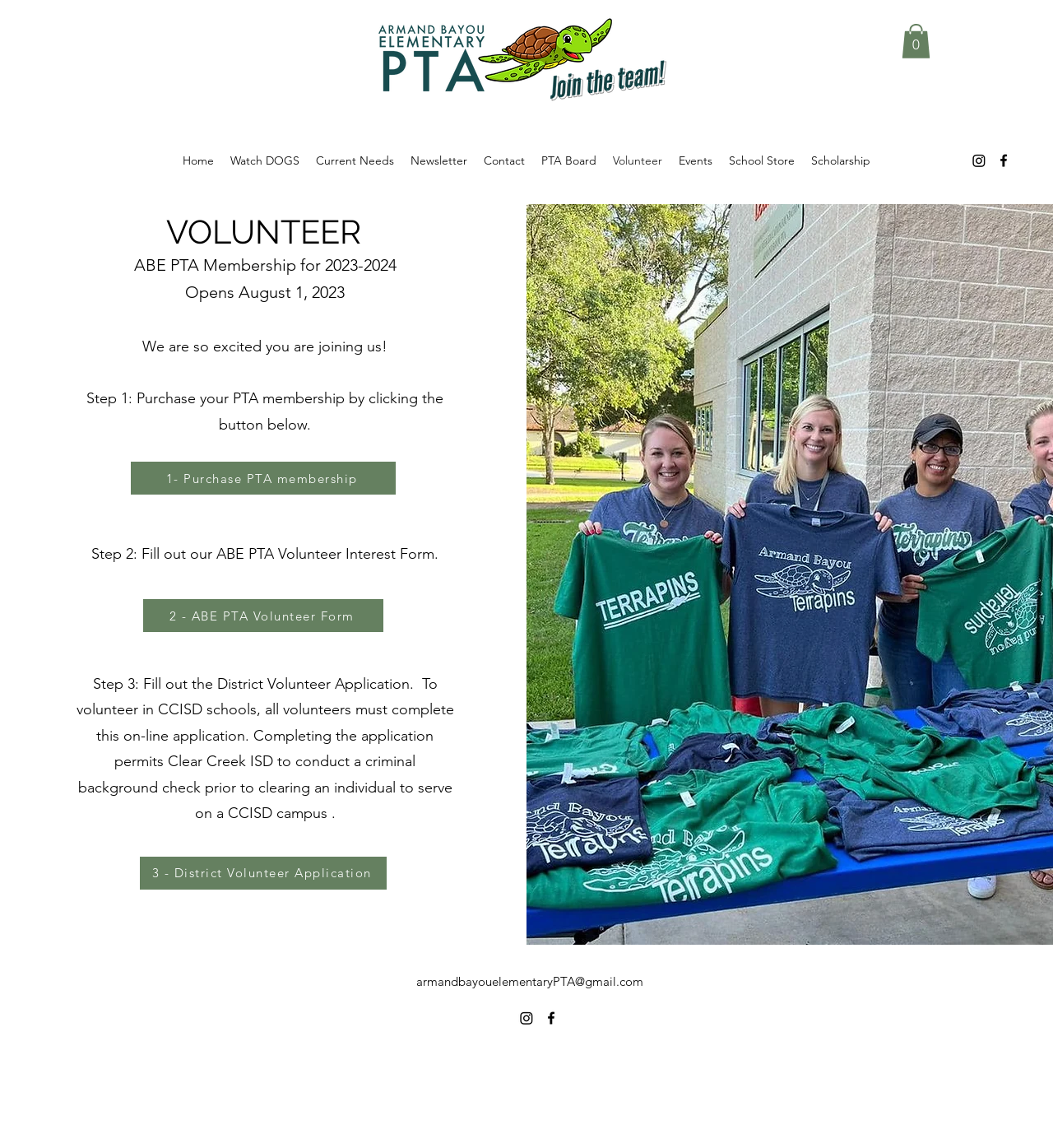Illustrate the webpage's structure and main components comprehensively.

The webpage is about volunteering for the Armand Bayou PTA. At the top right corner, there is a cart button with 0 items. Below it, there is a navigation menu with links to various pages, including Home, Watch DOGS, Current Needs, Newsletter, Contact, PTA Board, Volunteer, Events, School Store, and Scholarship.

On the top left side, there is a PTA logo. Above the main content area, there is a heading that reads "VOLUNTEER". The main content area is divided into sections with instructions on how to volunteer. The first section has a heading "ABE PTA Membership for 2023-2024" and a subheading "Opens August 1, 2023". Below it, there is a paragraph of text welcoming the user to join the PTA.

The next section has a heading "Step 1: Purchase your PTA membership by clicking the button below" with a link to purchase the membership. Below it, there is another section with a heading "Step 2: Fill out our ABE PTA Volunteer Interest Form" with a link to the form. The third section has a heading "Step 3: Fill out the District Volunteer Application" with a detailed description of the application process and a link to the application.

On the right side of the main content area, there is a large image that takes up most of the space. At the bottom of the page, there is a contact email address and a social media bar with links to Instagram and Facebook. There is another social media bar at the top right corner of the page with the same links.